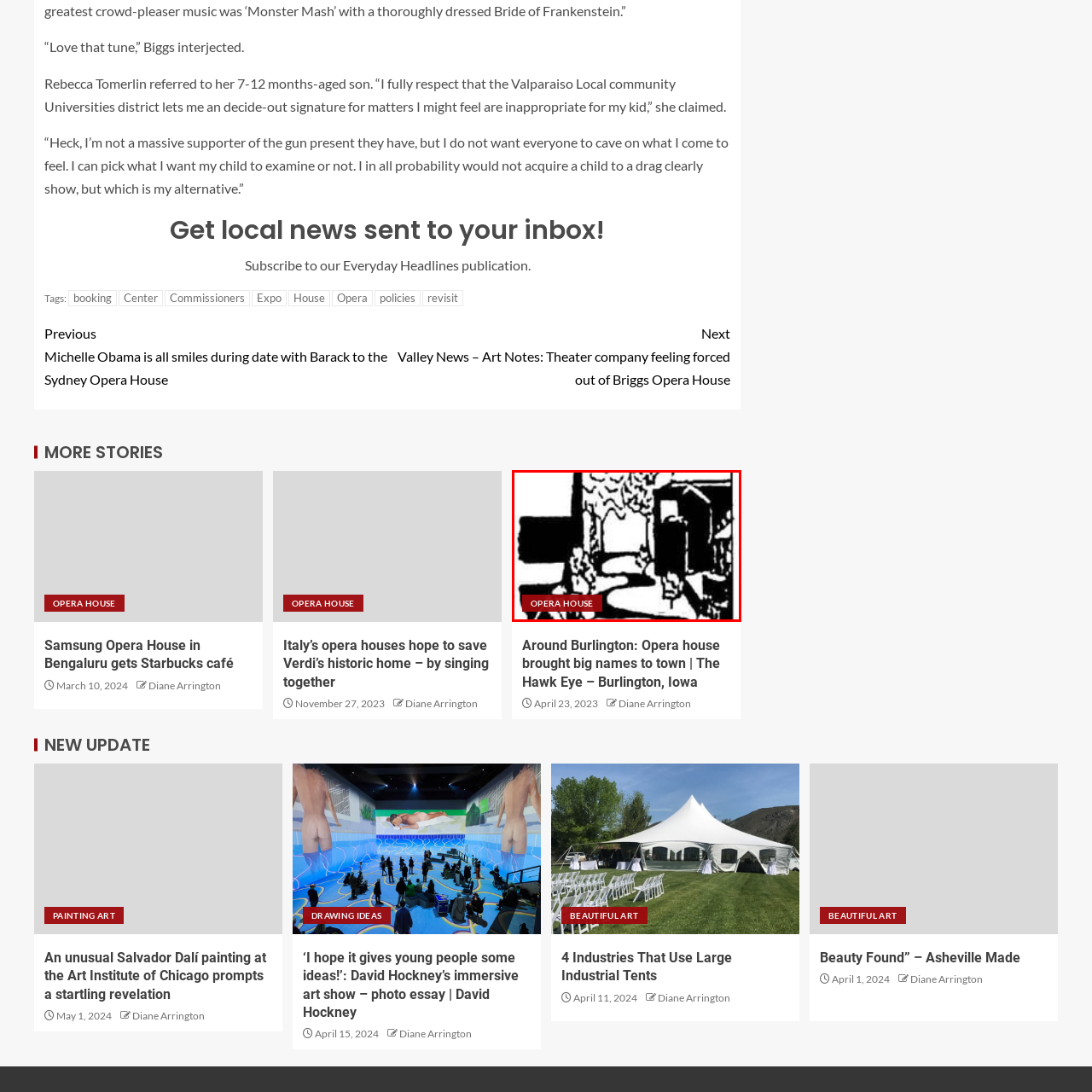What is the theme of the image?
Inspect the image enclosed by the red bounding box and provide a detailed and comprehensive answer to the question.

The image is titled 'OPERA HOUSE', which emphasizes its thematic connection to the world of performing arts, hinting at the cultural significance of the area.